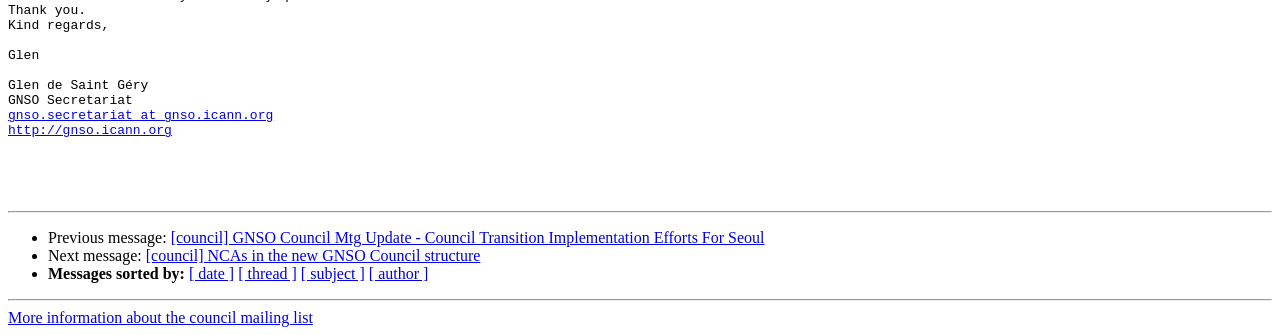Can you find the bounding box coordinates of the area I should click to execute the following instruction: "View next message"?

[0.024, 0.739, 0.03, 0.792]